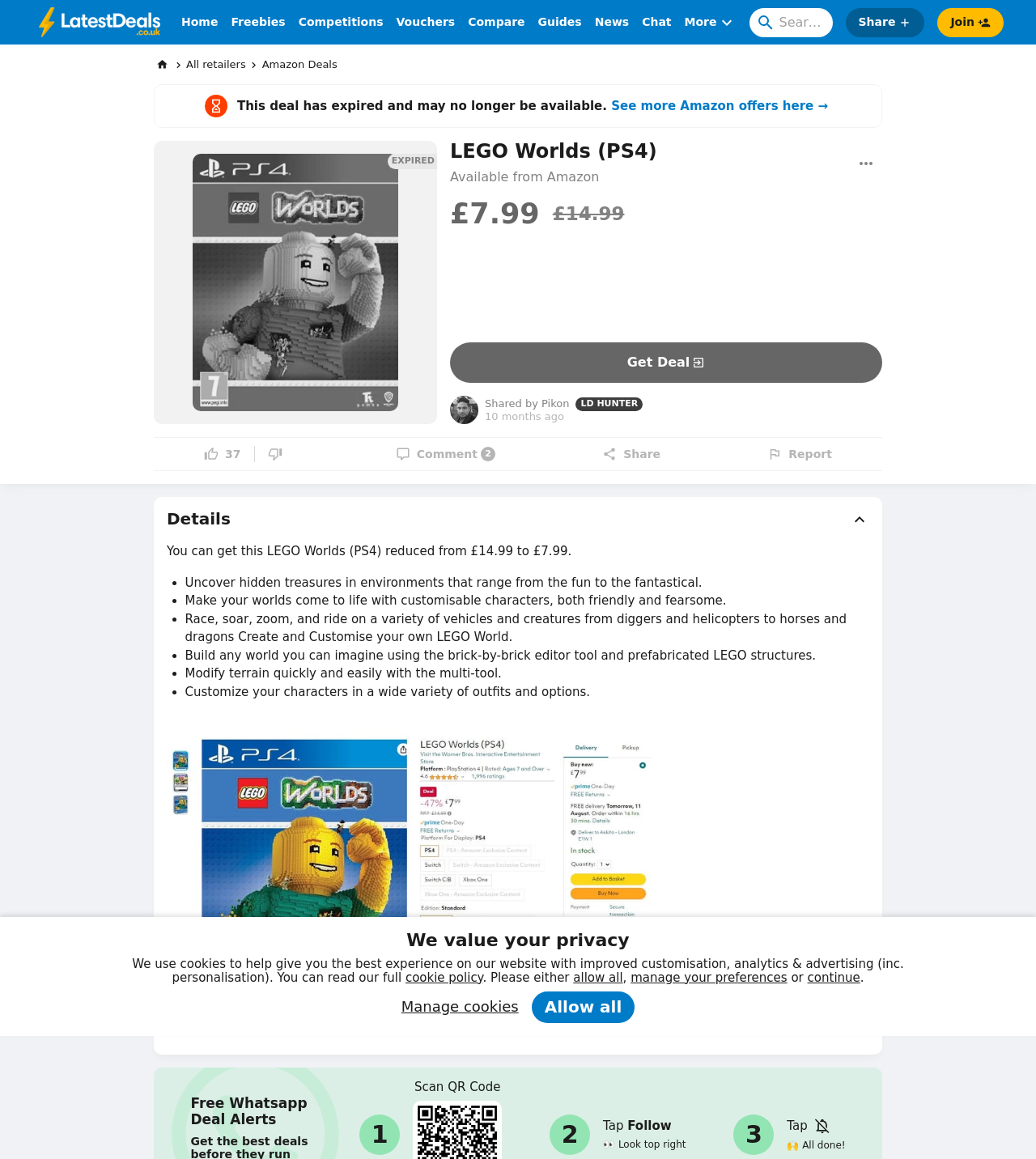How long ago was this deal shared?
Refer to the screenshot and answer in one word or phrase.

10 months ago